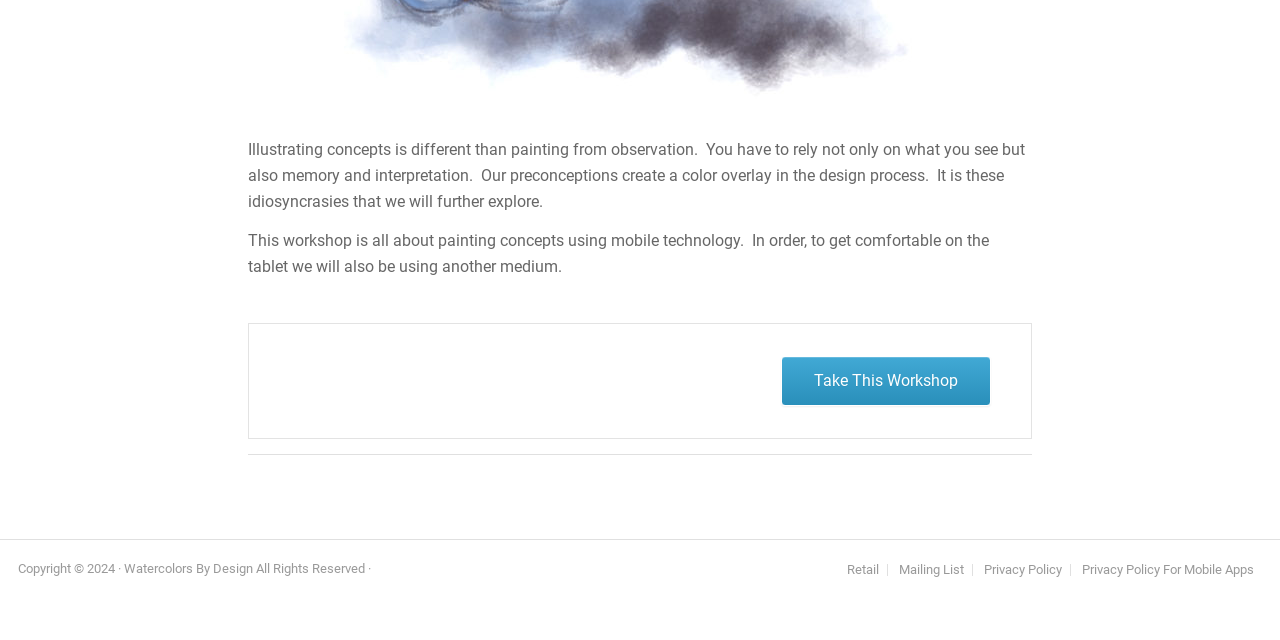Extract the bounding box coordinates of the UI element described by: "alt="Catalyst Property Management"". The coordinates should include four float numbers ranging from 0 to 1, e.g., [left, top, right, bottom].

None